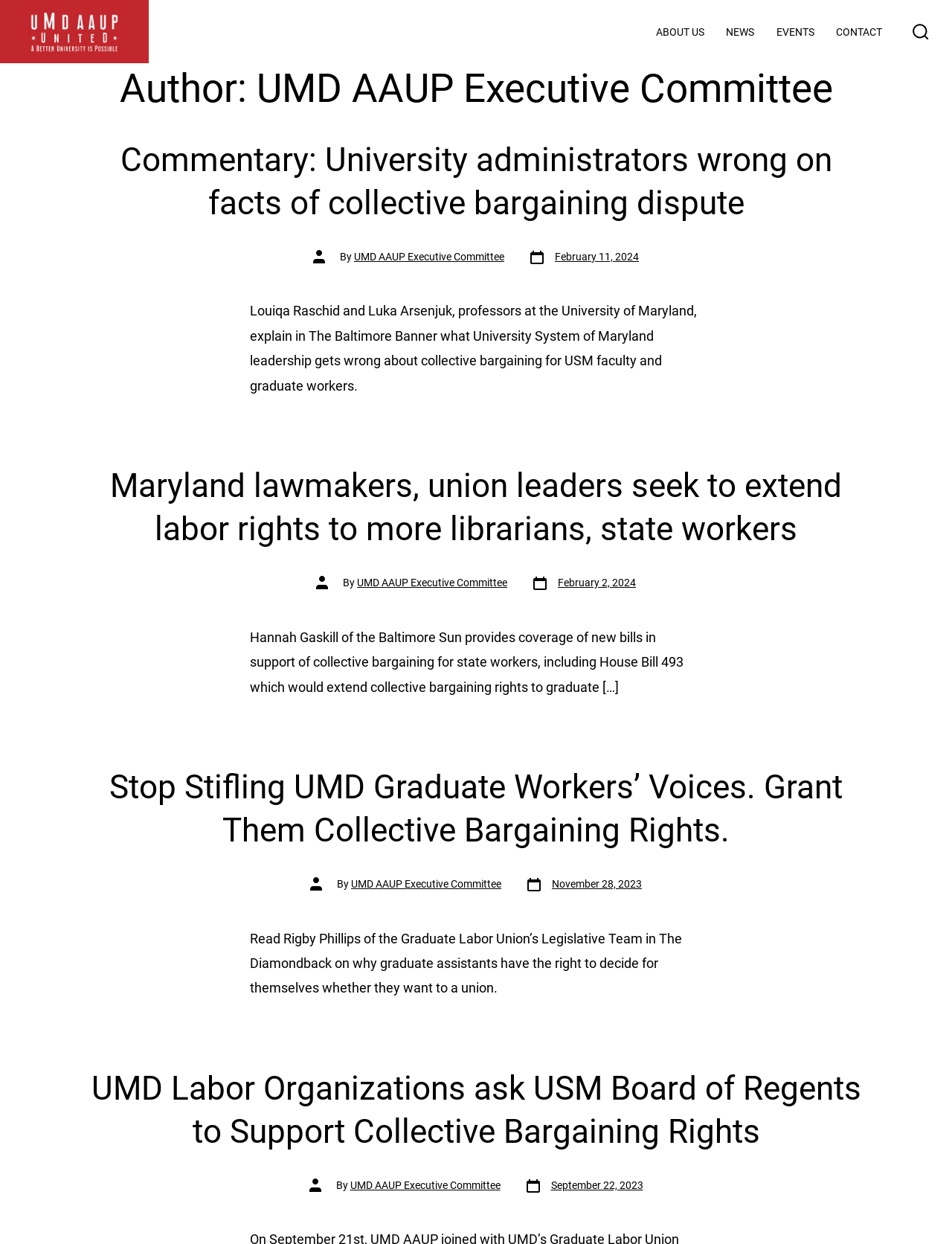Find the bounding box coordinates of the clickable element required to execute the following instruction: "Go to UMD AAUP homepage". Provide the coordinates as four float numbers between 0 and 1, i.e., [left, top, right, bottom].

[0.0, 0.0, 0.156, 0.051]